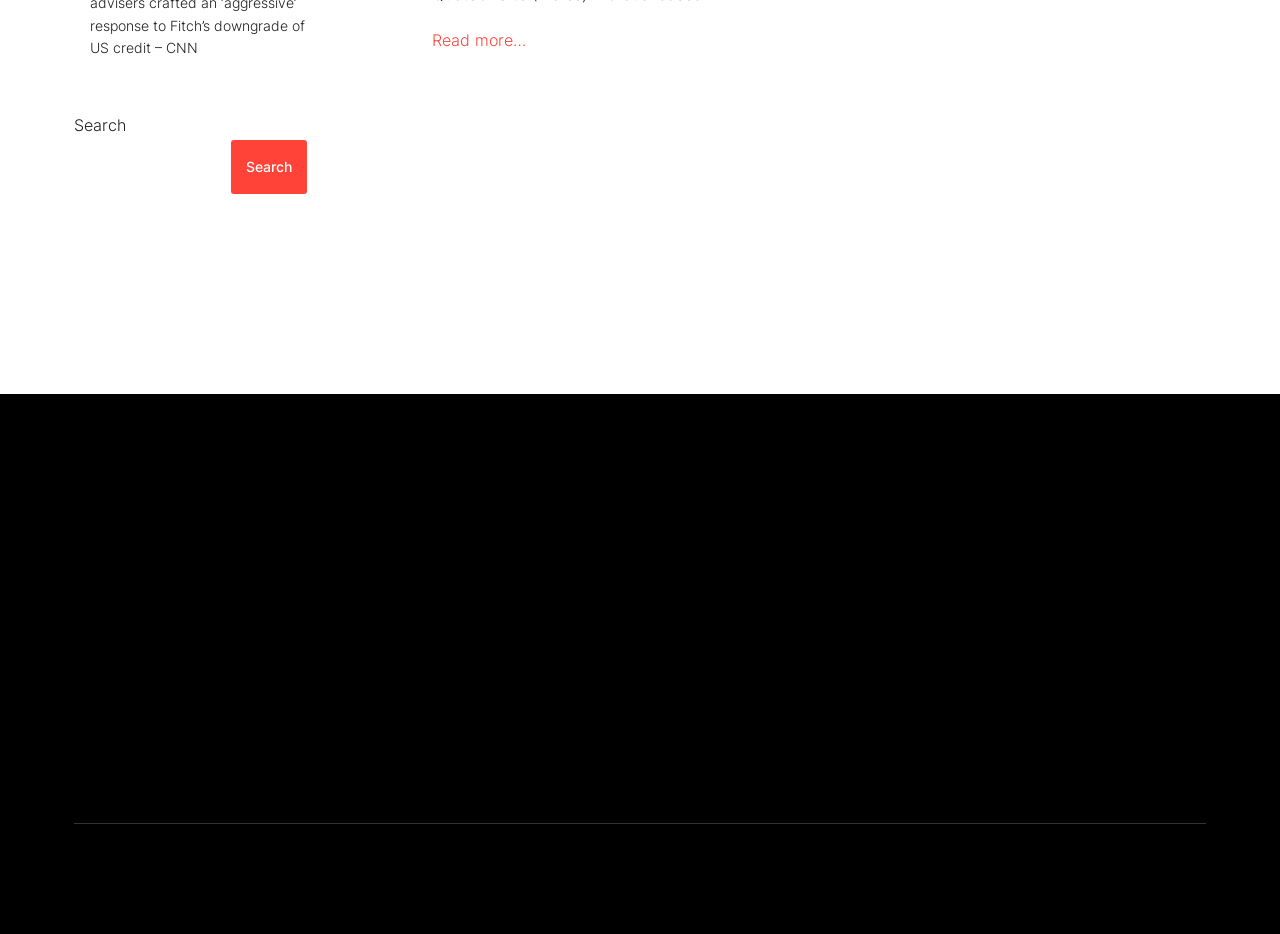What is the copyright year?
Answer the question based on the image using a single word or a brief phrase.

2021